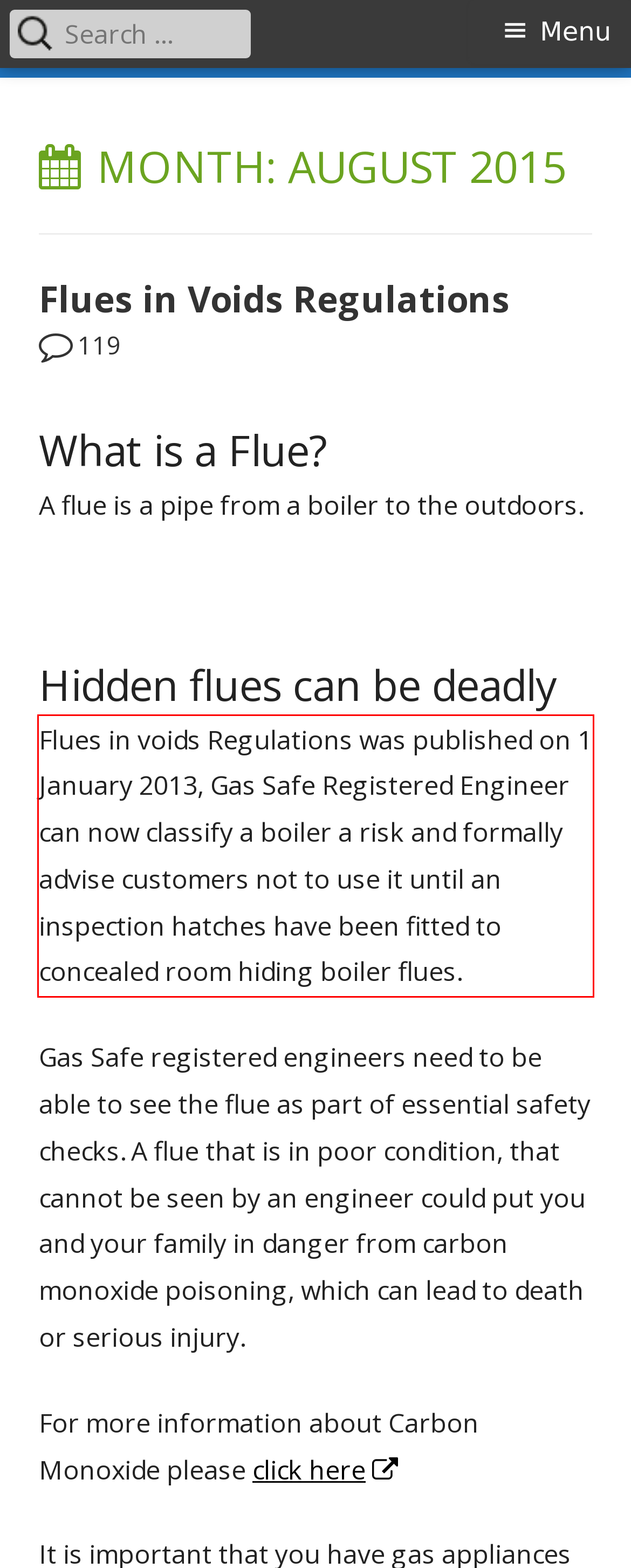In the given screenshot, locate the red bounding box and extract the text content from within it.

Flues in voids Regulations was published on 1 January 2013, Gas Safe Registered Engineer can now classify a boiler a risk and formally advise customers not to use it until an inspection hatches have been fitted to concealed room hiding boiler flues.